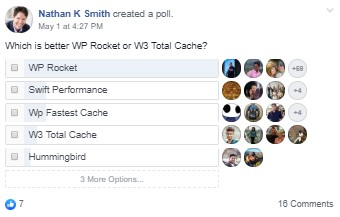Elaborate on all the elements present in the image.

The image features a poll created by Nathan K. Smith, asking participants to choose between two popular caching plugins: WP Rocket and W3 Total Cache. The poll, dated May 1 at 4:27 PM, includes options for Swift Performance, WP Fastest Cache, W3 Total Cache, and Hummingbird. The current voting status shows WP Rocket leading the votes with a notable count. The post has also garnered engagement, indicated by the seven reactions and eighteen comments, illustrating the community's interest in discussing the effectiveness of these caching solutions.